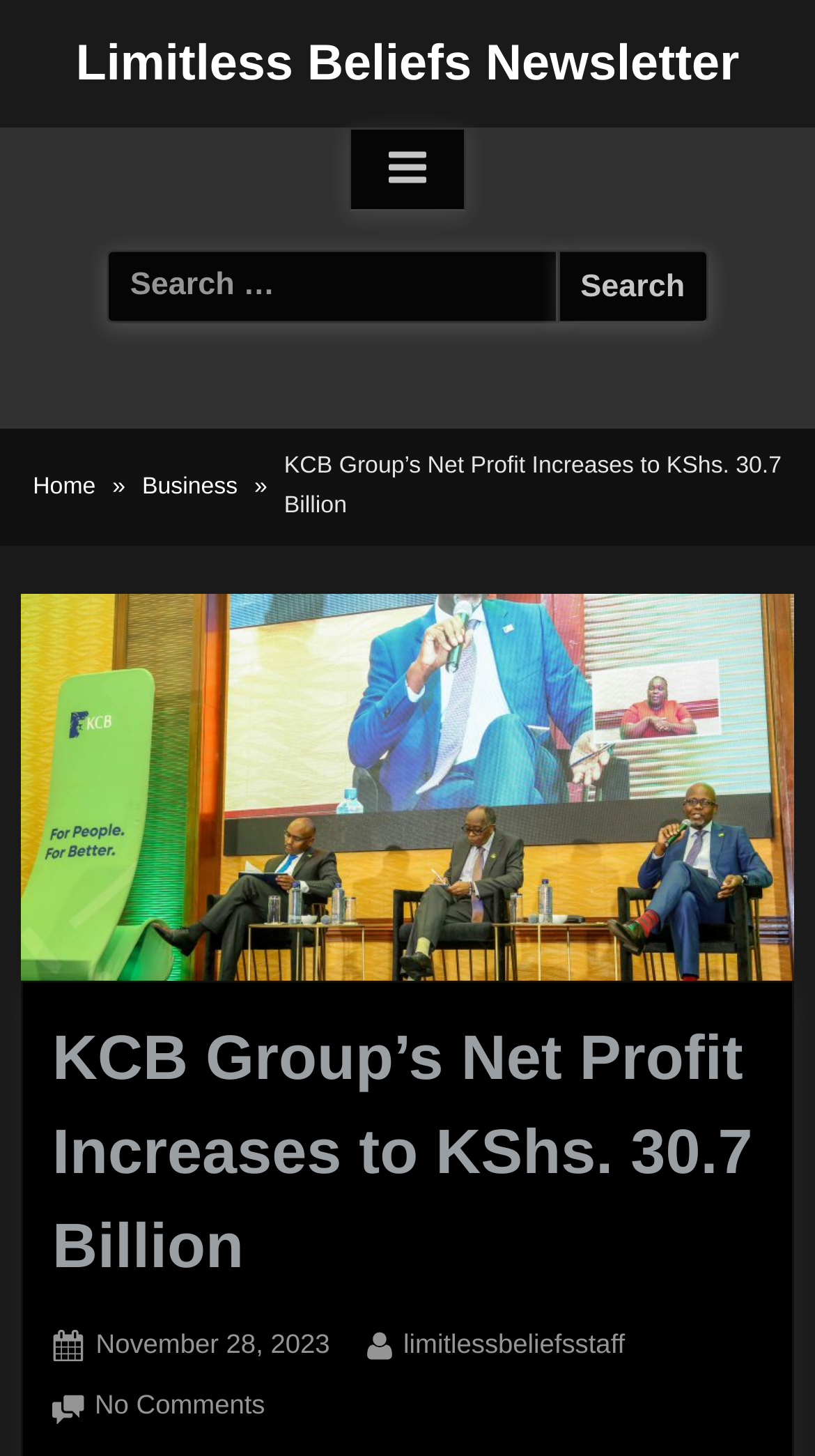Respond with a single word or phrase for the following question: 
What is the date of the article?

November 28, 2023